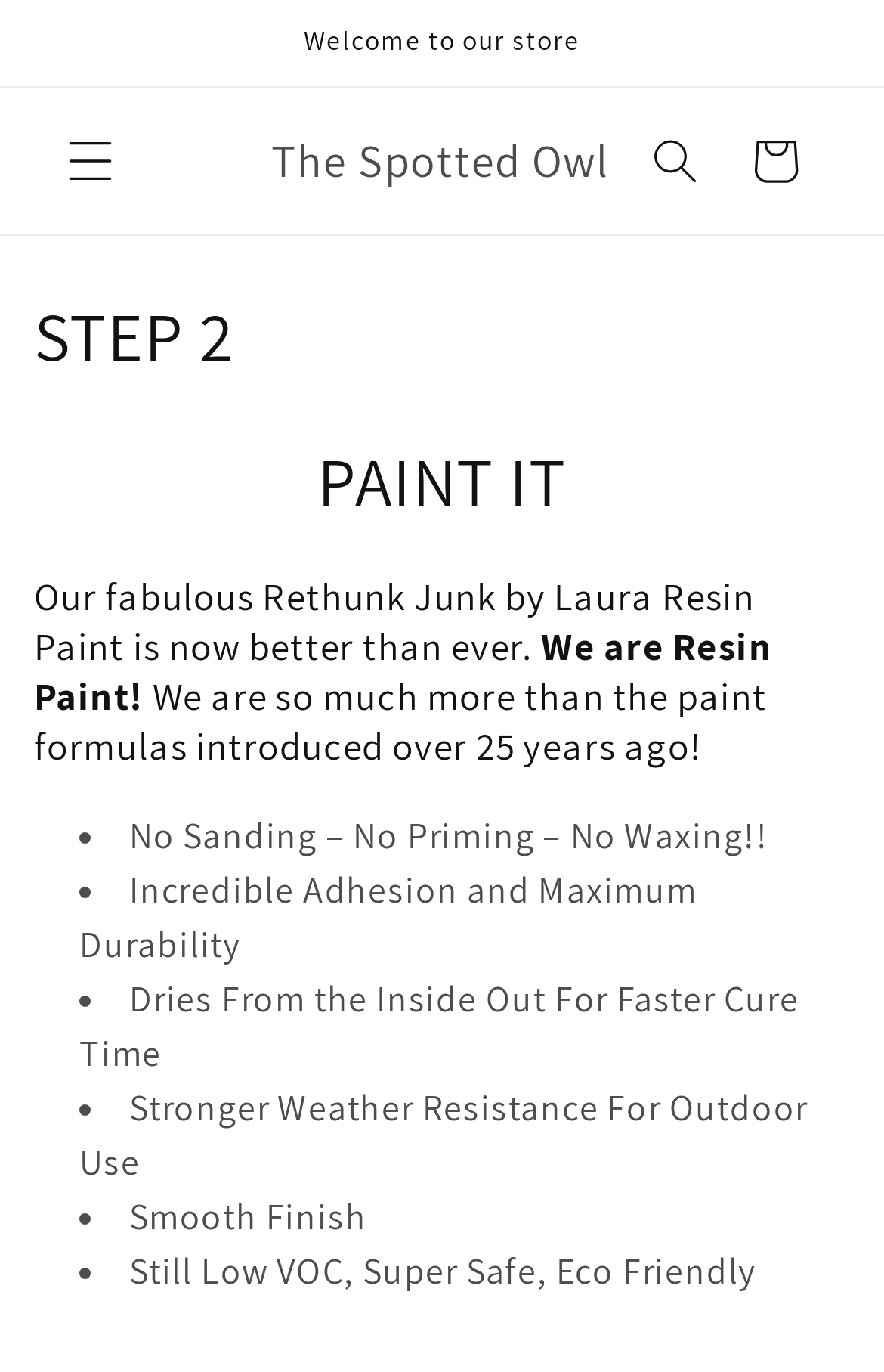Refer to the screenshot and answer the following question in detail:
What is the brand of paint featured on this page?

I found the brand of paint by reading the heading element that says 'Our fabulous Rethunk Junk by Laura Resin Paint is now better than ever.' which suggests that this page is featuring this specific brand of paint.